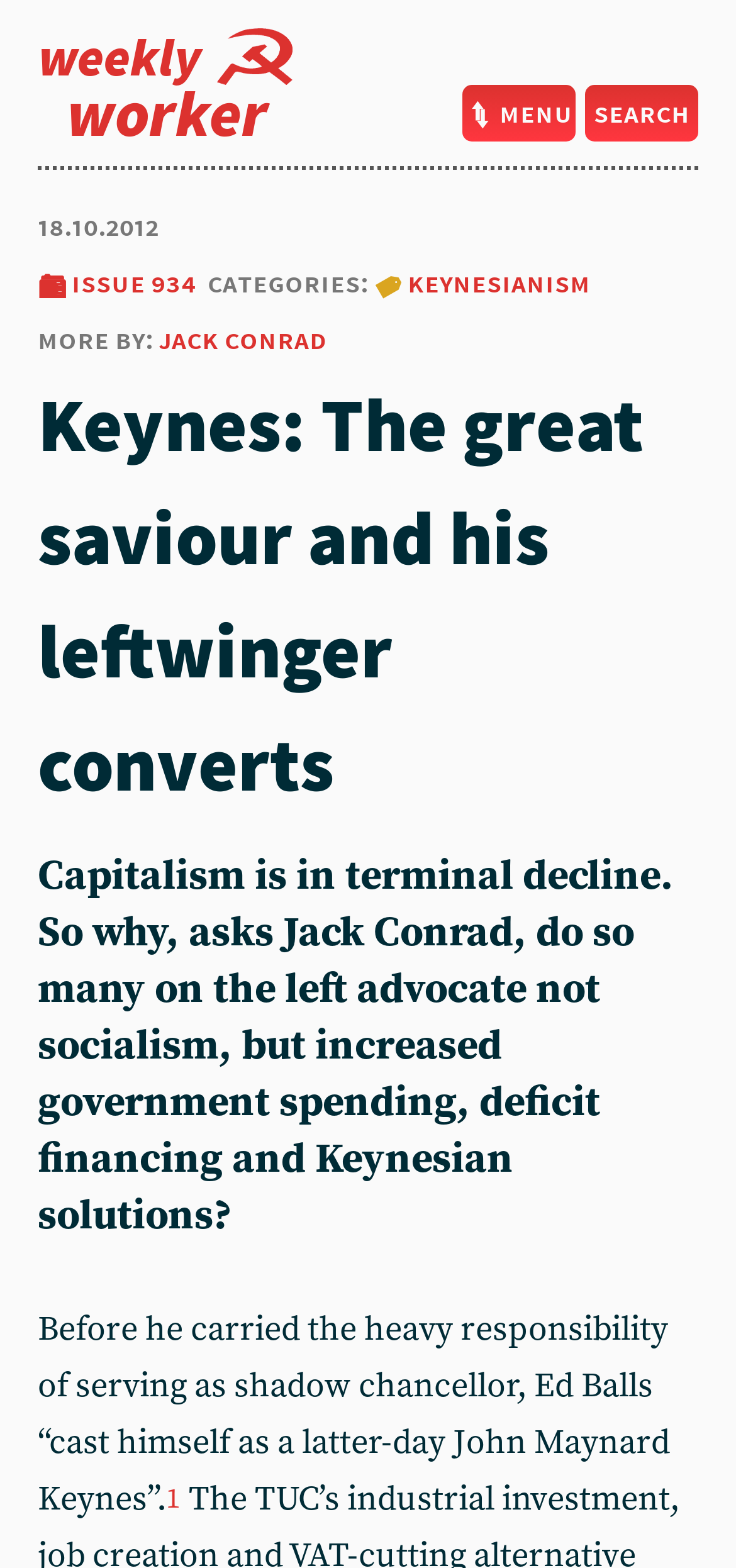Who is the author of the article?
Provide a detailed and extensive answer to the question.

I found the author of the article by looking at the heading element with the text 'more by: jack conrad' which is located below the article title and above the article content.